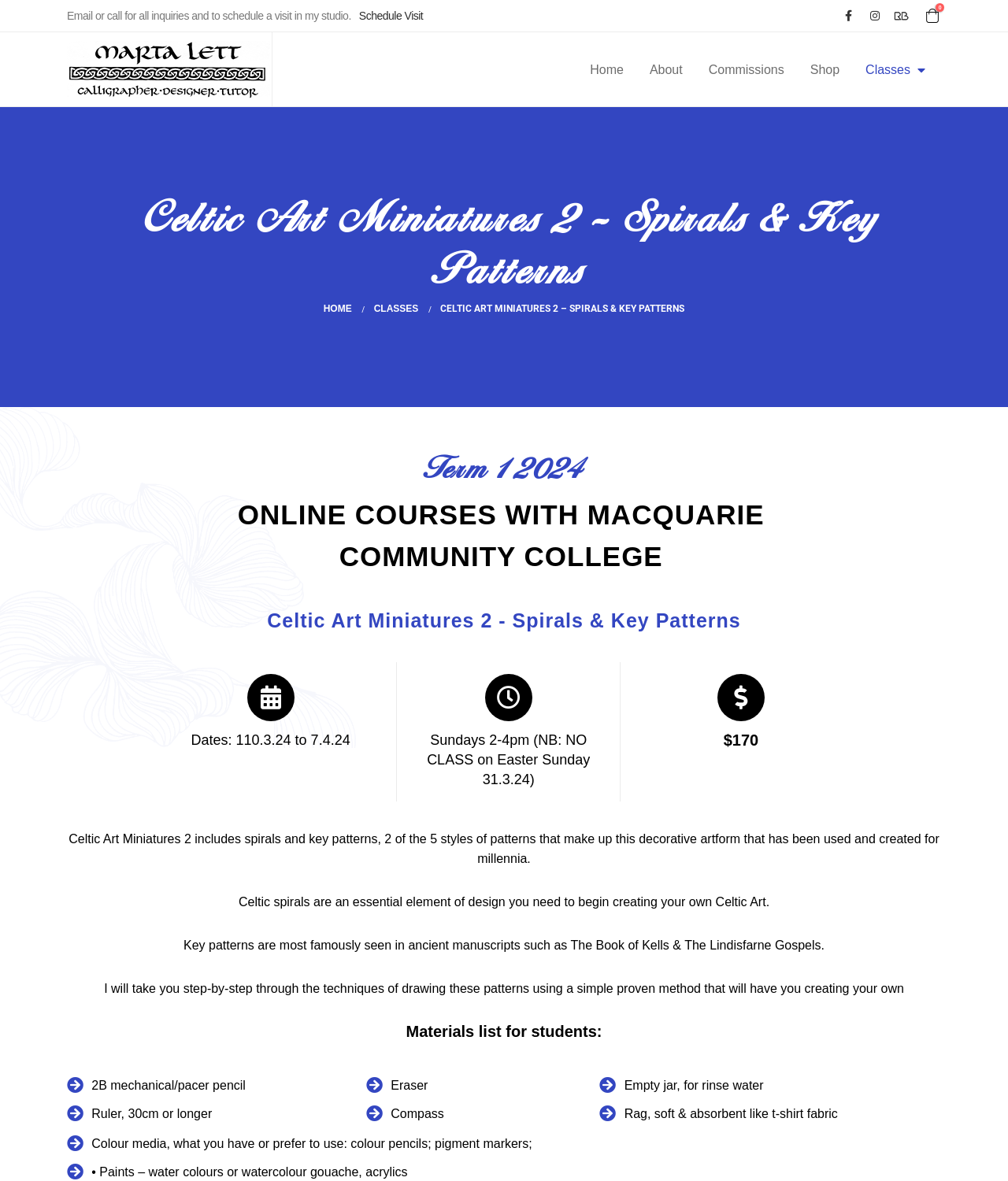Find the bounding box coordinates of the element to click in order to complete this instruction: "Explore the 'Art journal' category". The bounding box coordinates must be four float numbers between 0 and 1, denoted as [left, top, right, bottom].

None